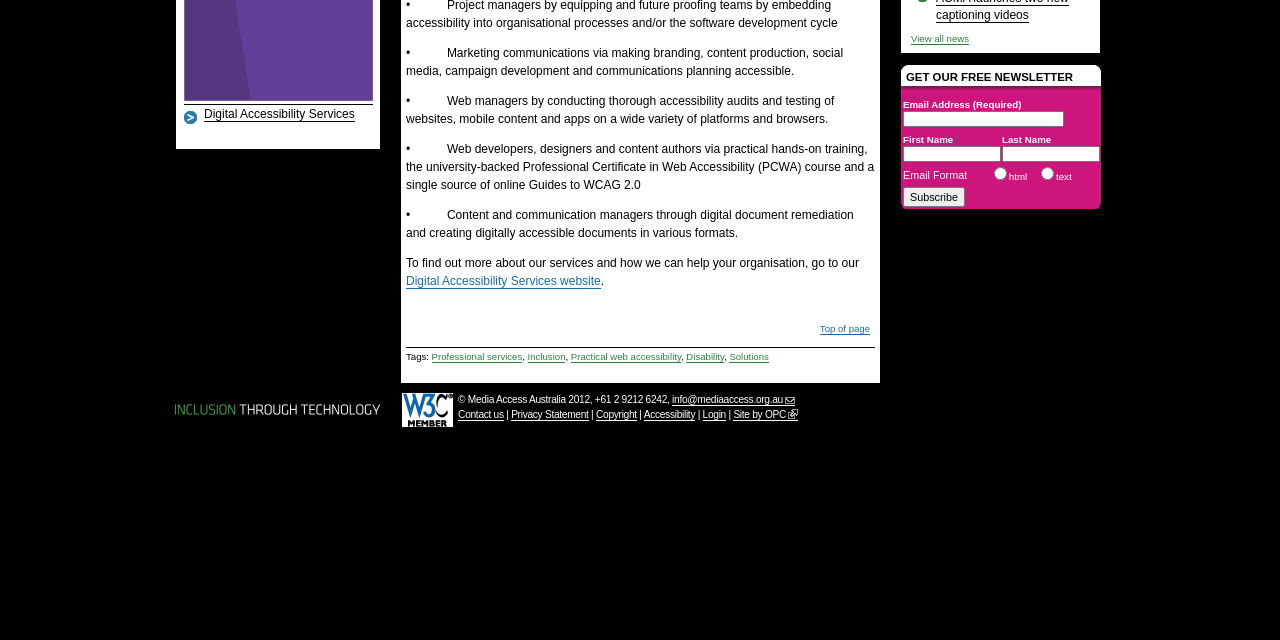Extract the bounding box of the UI element described as: "Site by OPC(link is external)".

[0.573, 0.639, 0.623, 0.657]